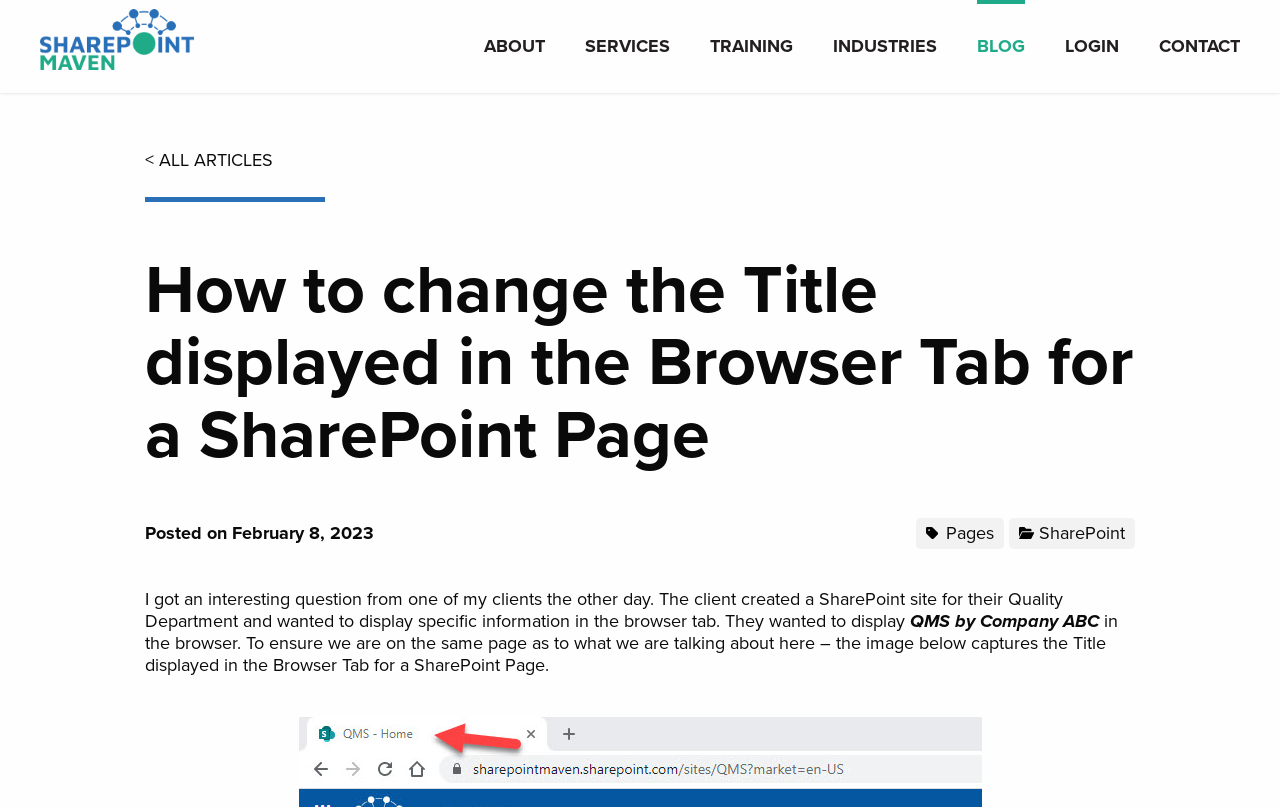Determine the coordinates of the bounding box that should be clicked to complete the instruction: "Go to WordPress". The coordinates should be represented by four float numbers between 0 and 1: [left, top, right, bottom].

None